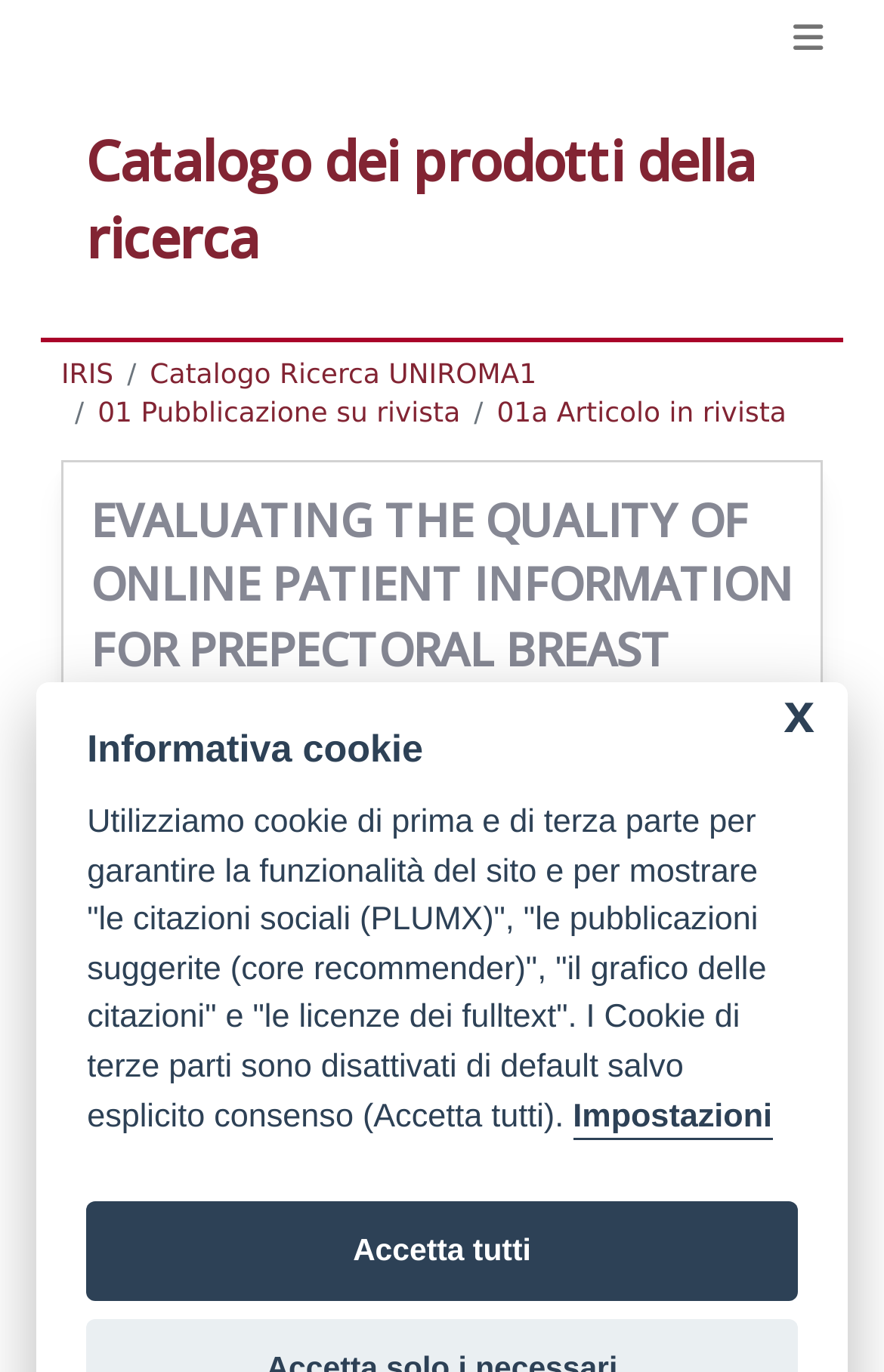Describe all the key features of the webpage in detail.

The webpage appears to be a research article or publication page, focused on evaluating the quality of online patient information for prepectoral breast reconstruction using polyurethane-coated breast implants. 

At the top, there is a navigation menu that spans almost the entire width of the page, with a button to show or hide the menu on the right side. Below the navigation menu, there is a heading that reads "Catalogo dei prodotti della ricerca" (Catalog of research products). 

To the right of this heading, there is a breadcrumb navigation section that displays a series of links, including "IRIS", "Catalogo Ricerca UNIROMA1", "01 Pubblicazione su rivista", and "01a Articolo in rivista". 

The main content of the page is divided into several sections. The first section has a heading that matches the title of the webpage, followed by a list of authors, including E. Bruno, G. Borea, A. De Luca, F. Lo Torto, and D. Ribuffo, with links to their respective profiles. 

Below the author list, there is a section with a heading that reads "2023", followed by a horizontal separator line. The next section has a heading that reads "Abstract", but the content of the abstract is not provided in the accessibility tree. 

On the right side of the page, there is a section with a heading that reads "Informativa cookie" (Cookie information), which provides information about the use of cookies on the website. Below this section, there are buttons to accept all cookies or to access cookie settings.